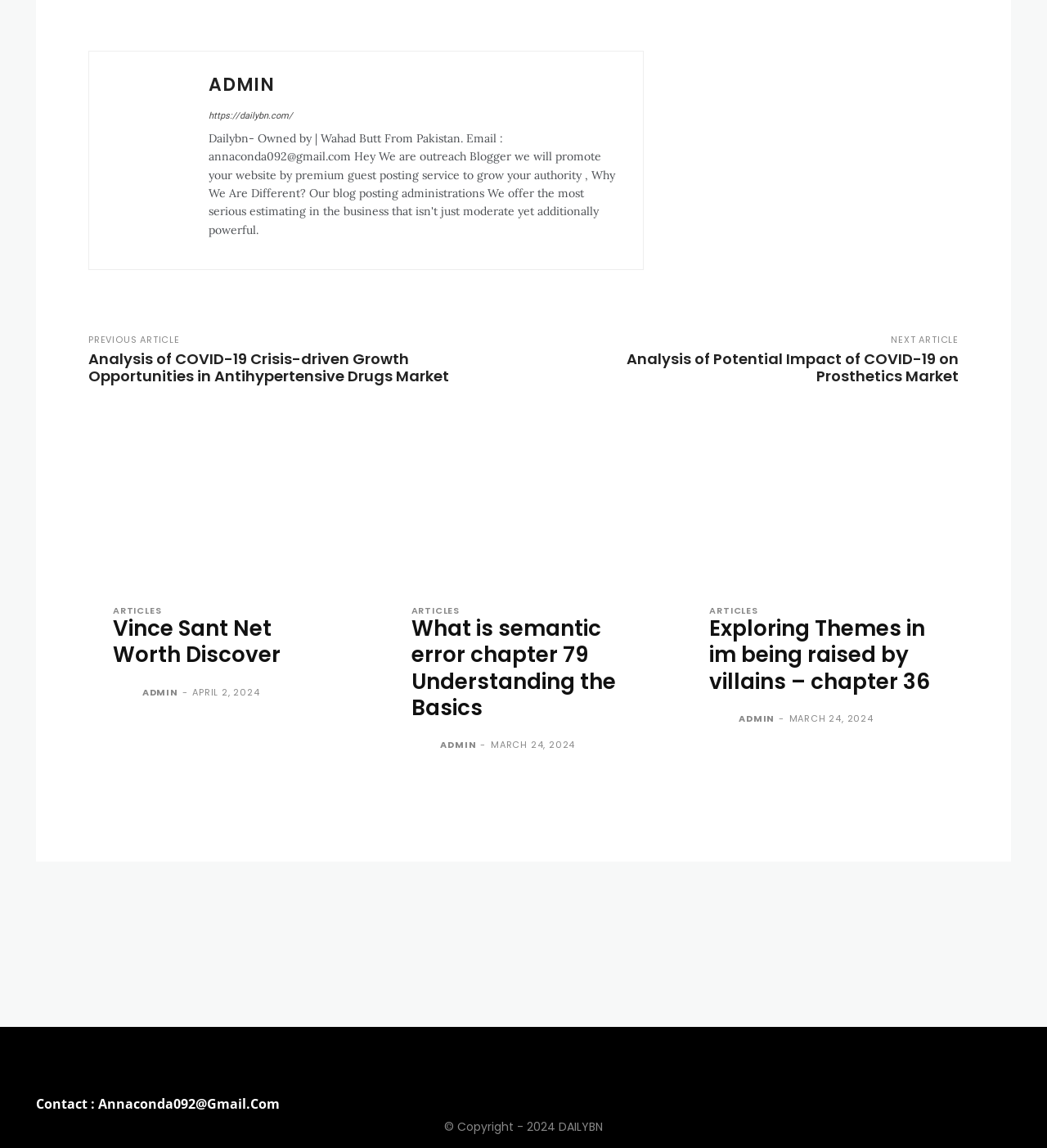Identify the bounding box coordinates for the region of the element that should be clicked to carry out the instruction: "Click on the 'Dish De' link". The bounding box coordinates should be four float numbers between 0 and 1, i.e., [left, top, right, bottom].

None